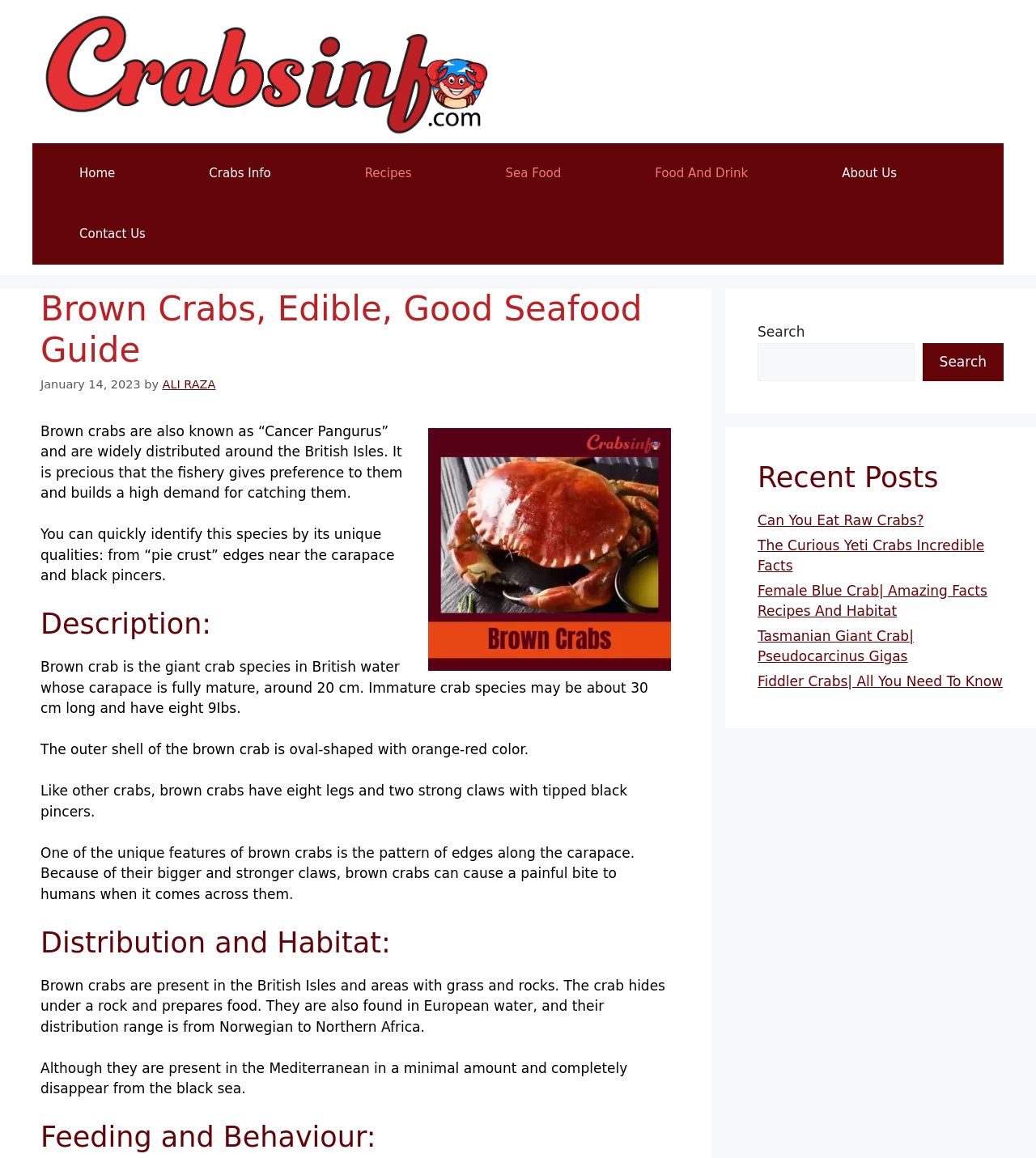Identify the bounding box coordinates of the clickable section necessary to follow the following instruction: "View Matt McLaughlin LinkedIn Profile". The coordinates should be presented as four float numbers from 0 to 1, i.e., [left, top, right, bottom].

None